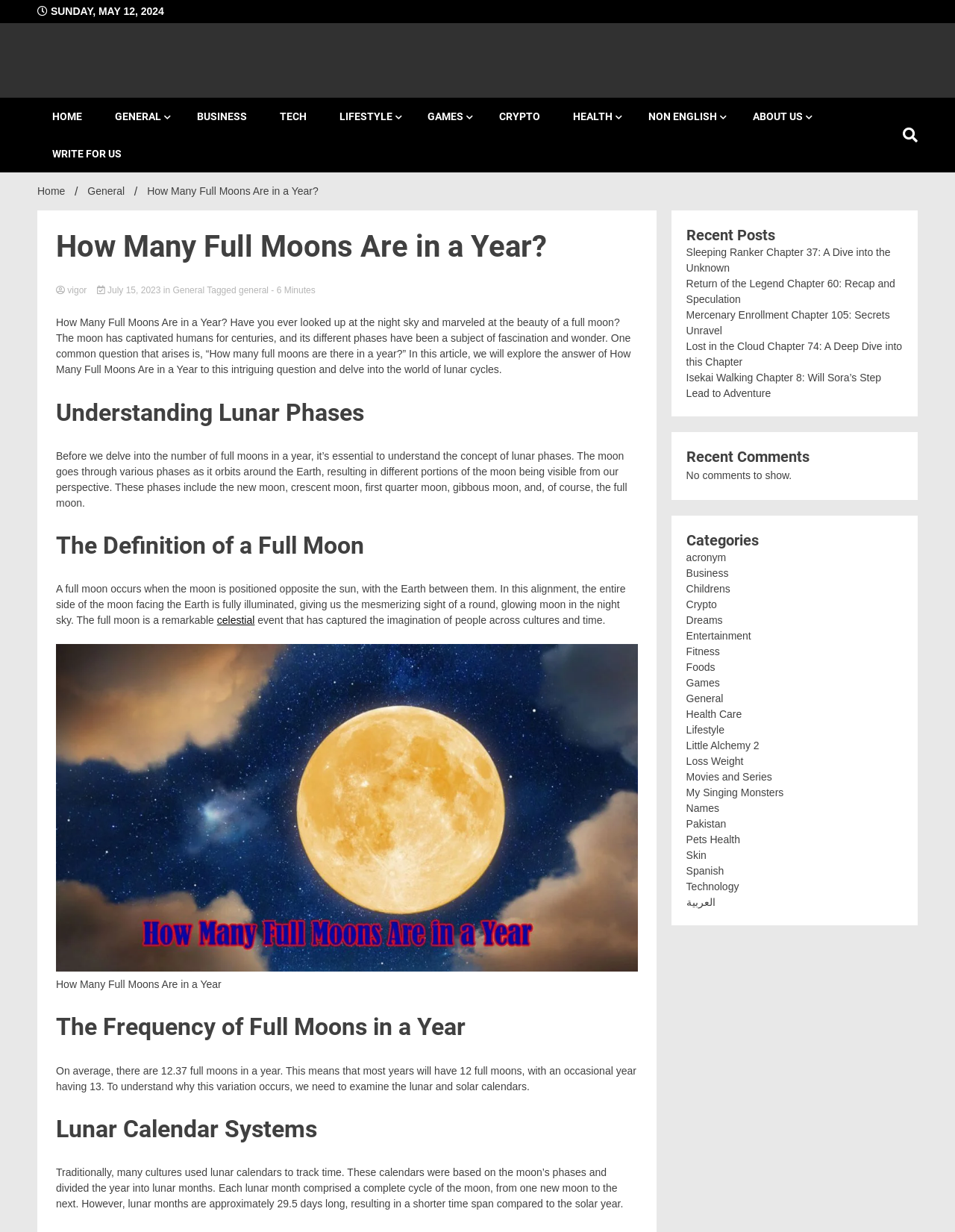Can you give a detailed response to the following question using the information from the image? What is the name of the magazine?

The name of the magazine can be found in the heading element with the text 'Vigorousism: The Best Magzine on Health and Lifestyle'.